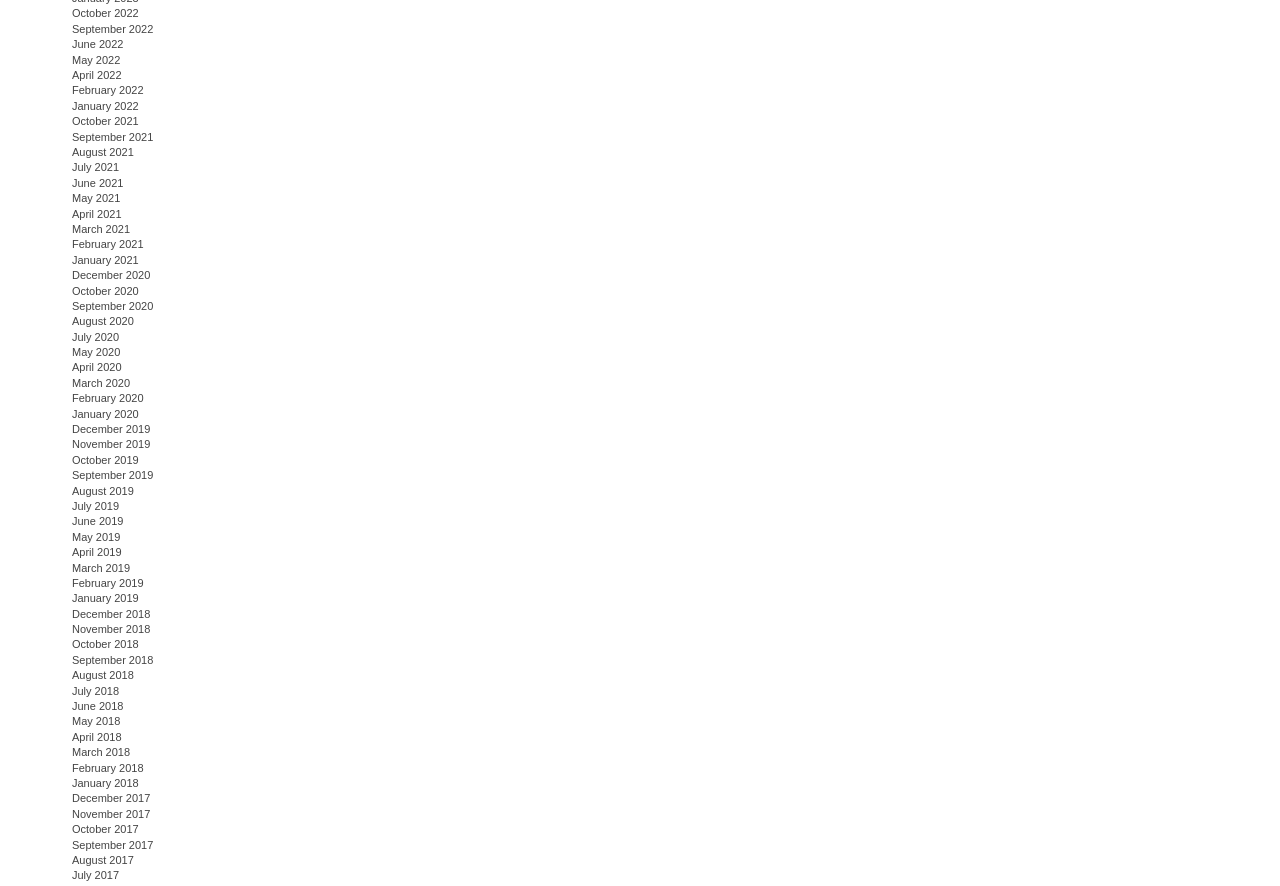Find the bounding box coordinates of the element's region that should be clicked in order to follow the given instruction: "View July 2018". The coordinates should consist of four float numbers between 0 and 1, i.e., [left, top, right, bottom].

[0.056, 0.773, 0.093, 0.786]